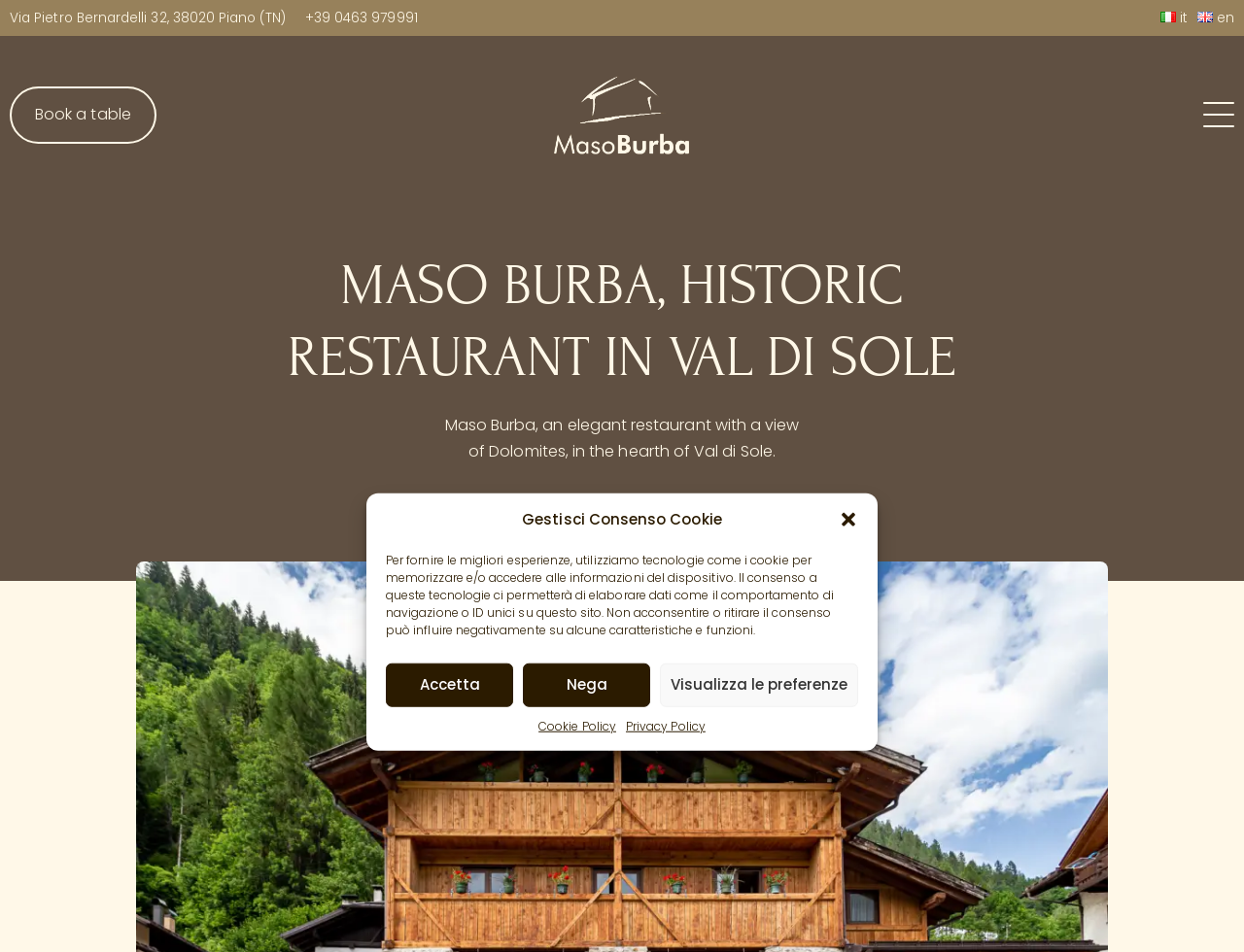What is the location of the restaurant?
Give a one-word or short-phrase answer derived from the screenshot.

Via Pietro Bernardelli 32, 38020 Piano (TN)